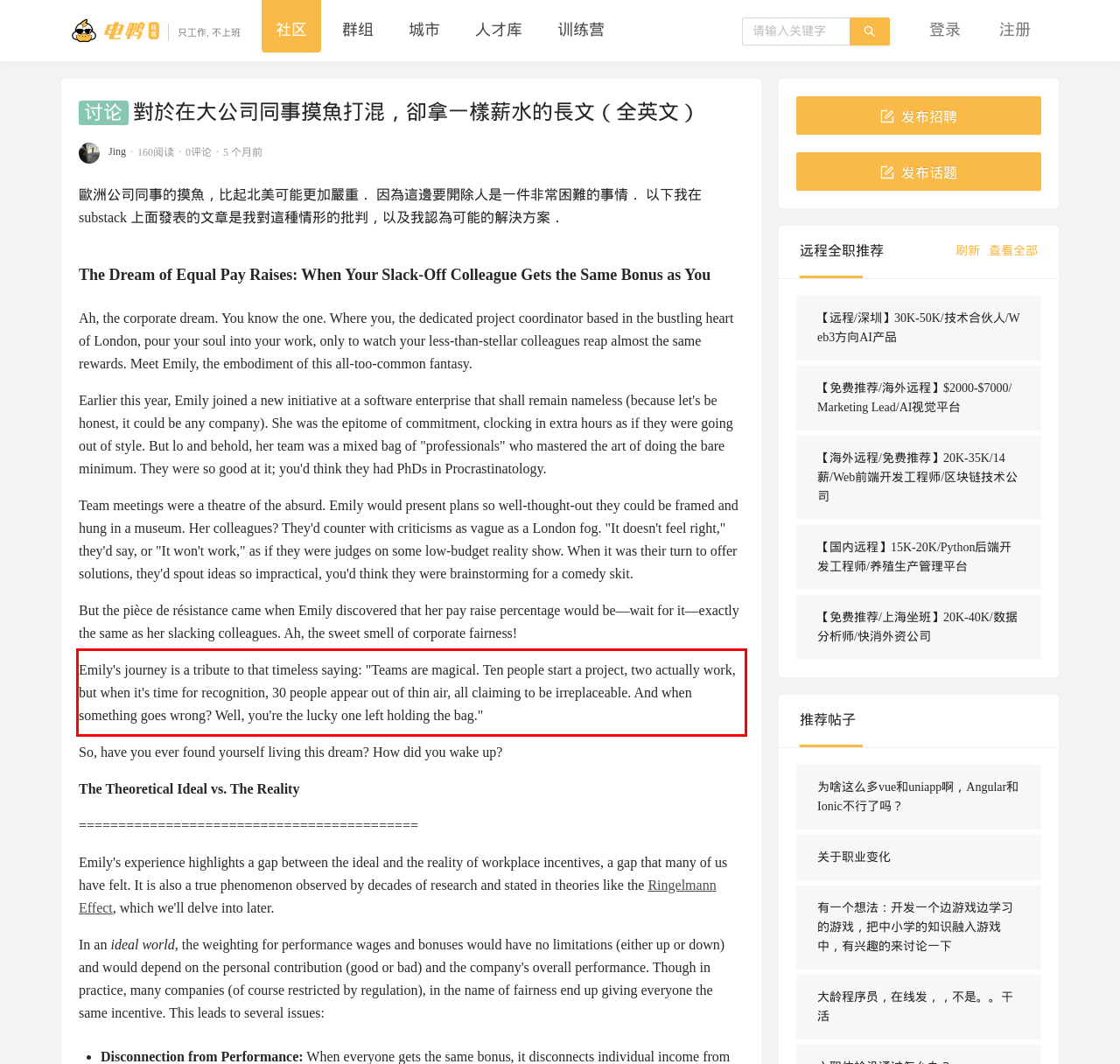You are provided with a screenshot of a webpage featuring a red rectangle bounding box. Extract the text content within this red bounding box using OCR.

Emily's journey is a tribute to that timeless saying: "Teams are magical. Ten people start a project, two actually work, but when it's time for recognition, 30 people appear out of thin air, all claiming to be irreplaceable. And when something goes wrong? Well, you're the lucky one left holding the bag."